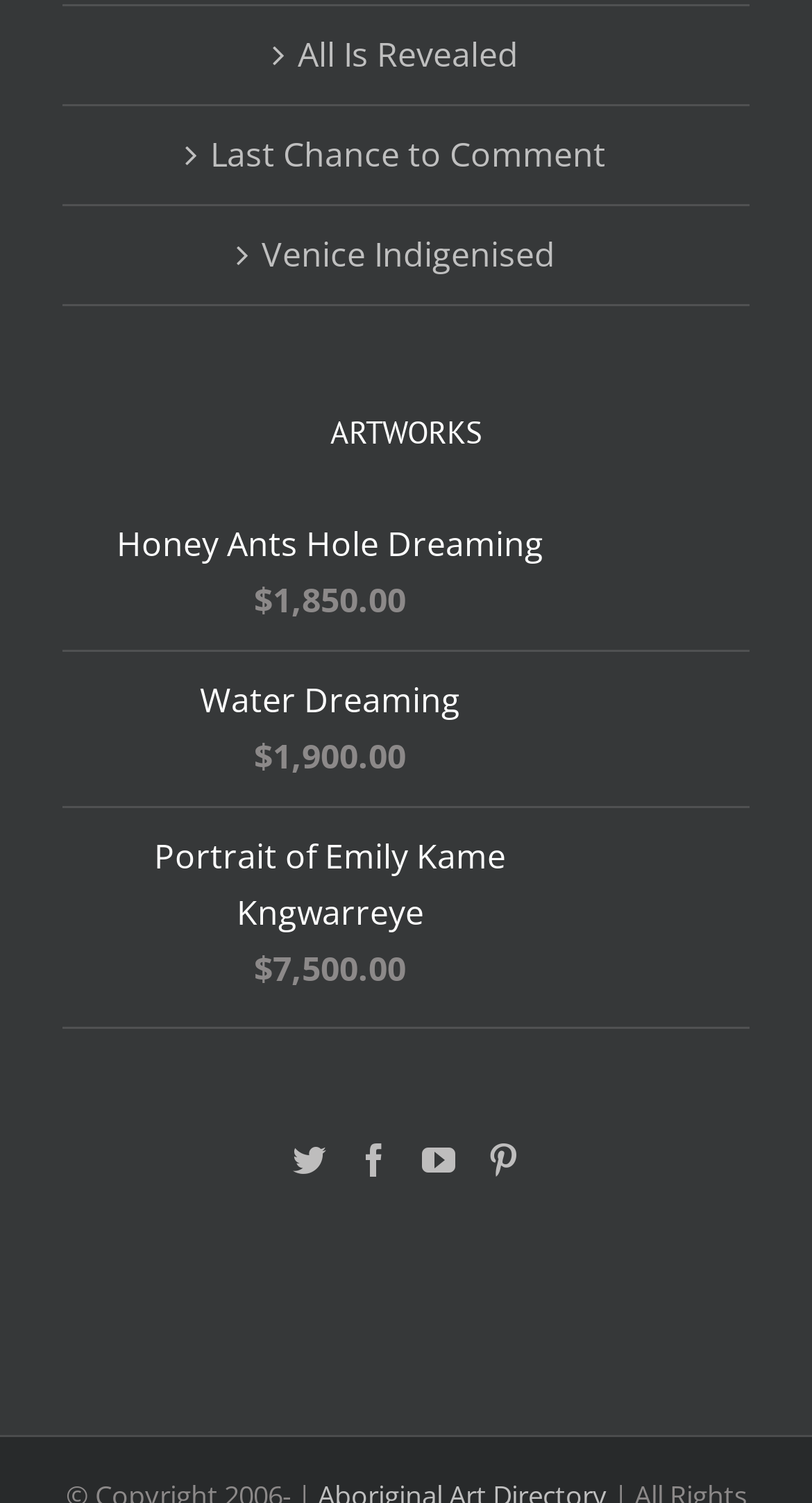How many artworks are listed on the webpage?
Refer to the screenshot and answer in one word or phrase.

3